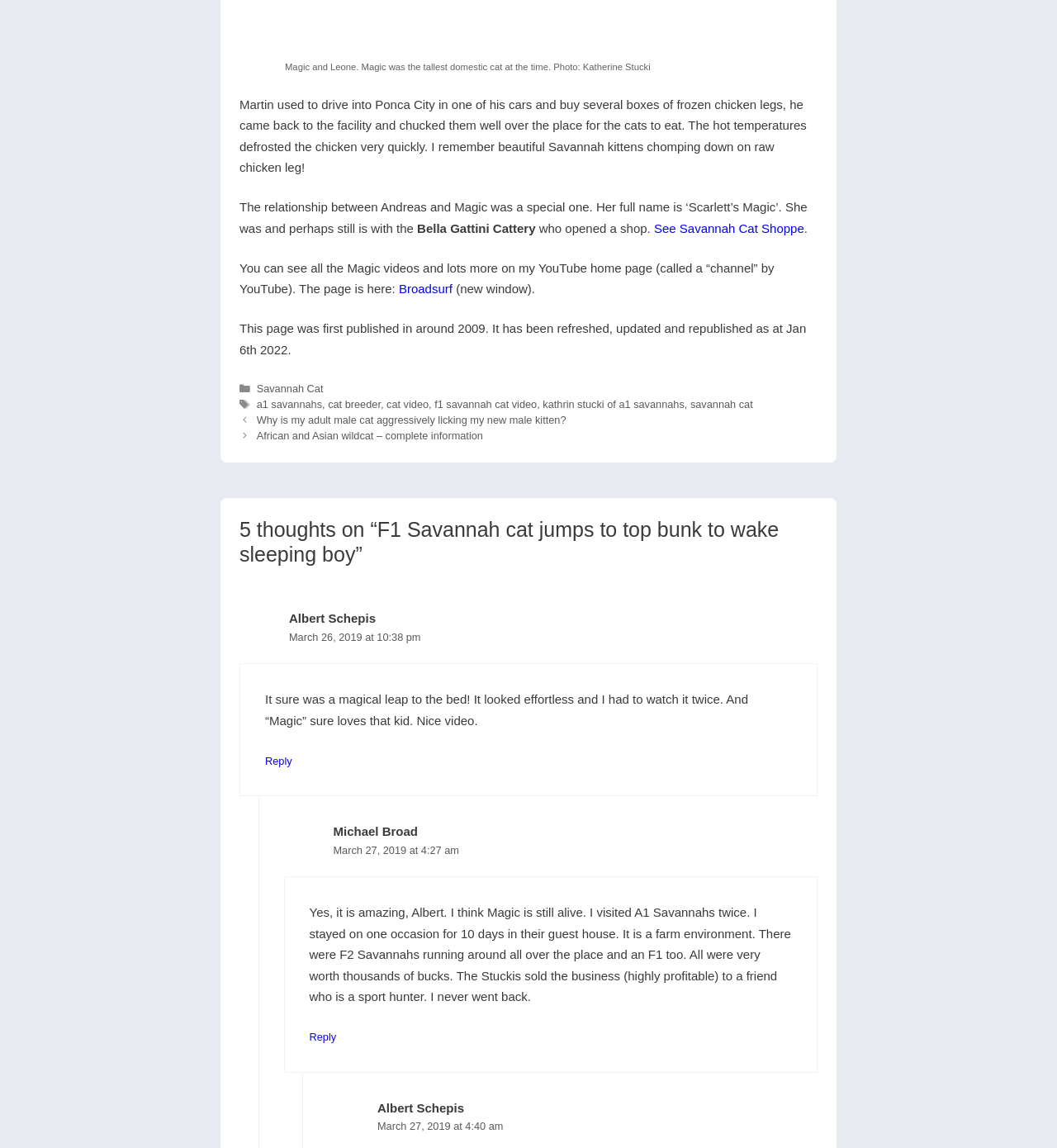Find the bounding box coordinates of the clickable element required to execute the following instruction: "View the post about Why is my adult male cat aggressively licking my new male kitten?". Provide the coordinates as four float numbers between 0 and 1, i.e., [left, top, right, bottom].

[0.243, 0.36, 0.536, 0.371]